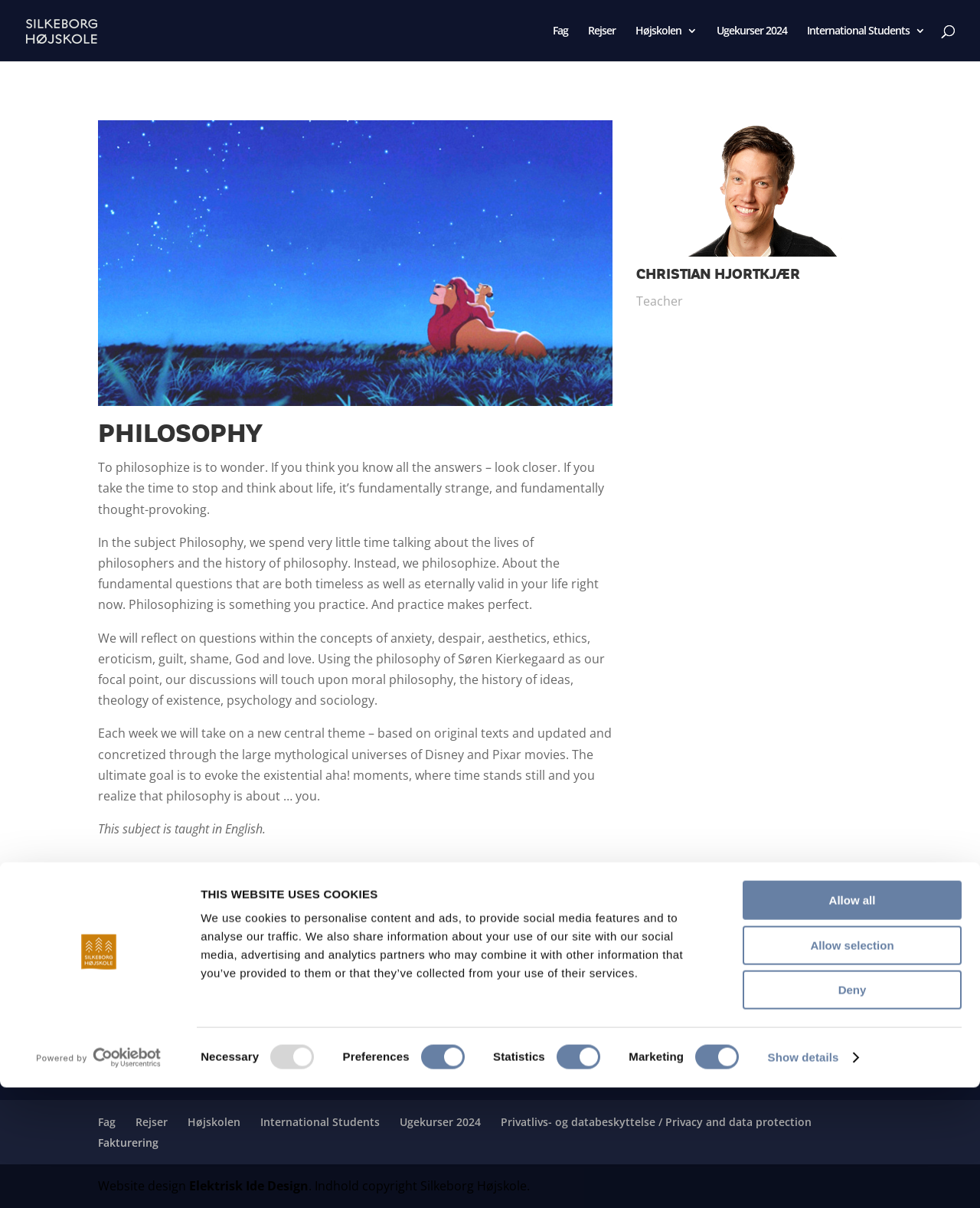Refer to the image and provide an in-depth answer to the question:
What is the subject being discussed?

The subject being discussed can be inferred from the heading 'PHILOSOPHY' in the main content area of the webpage, which is followed by a detailed description of the subject.